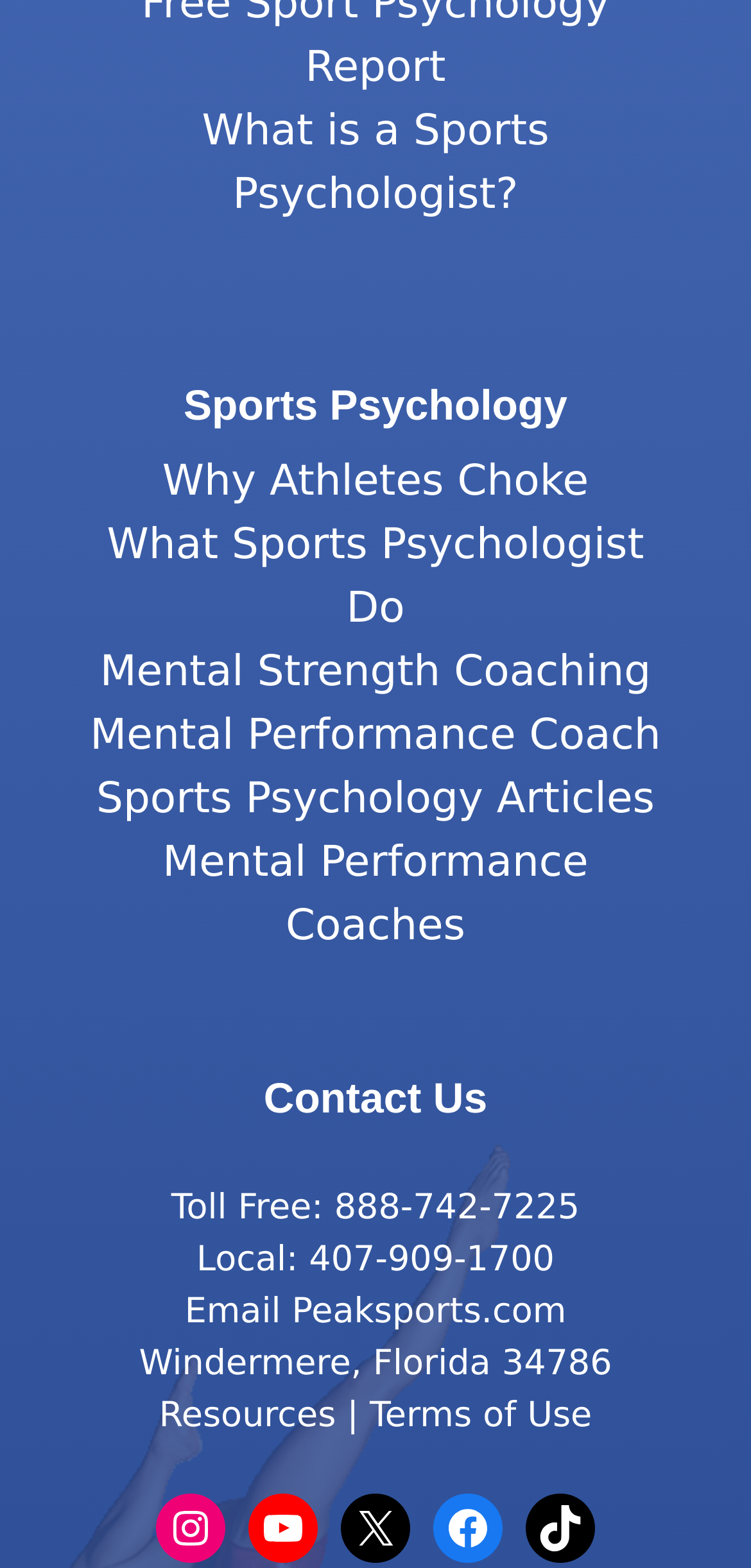Identify the bounding box coordinates of the part that should be clicked to carry out this instruction: "Follow Peaksports on Instagram".

[0.208, 0.952, 0.3, 0.997]